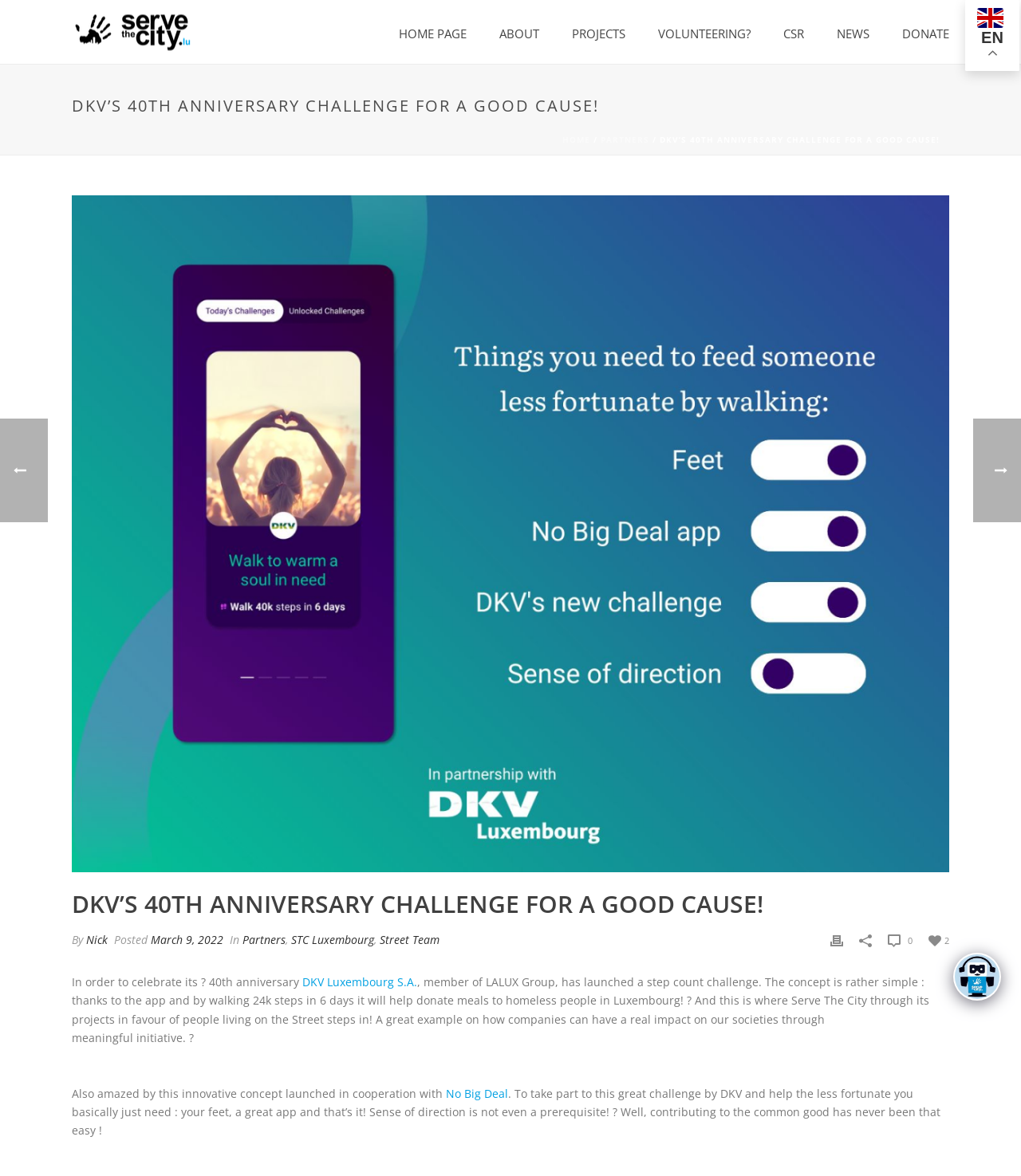Based on the element description "STC Luxembourg", predict the bounding box coordinates of the UI element.

[0.285, 0.792, 0.366, 0.805]